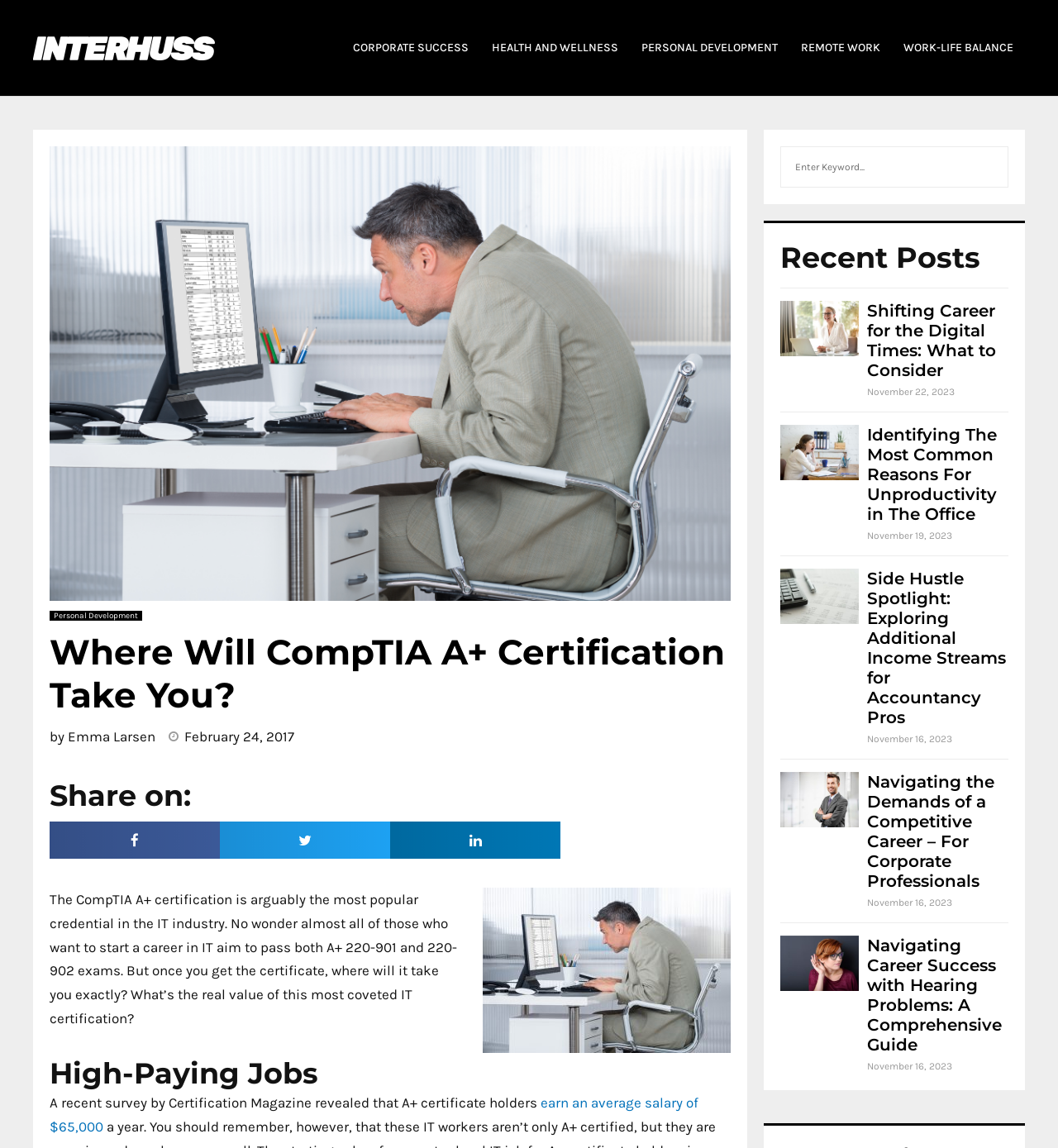Please determine the bounding box coordinates of the element to click on in order to accomplish the following task: "Share on Facebook". Ensure the coordinates are four float numbers ranging from 0 to 1, i.e., [left, top, right, bottom].

[0.047, 0.715, 0.208, 0.748]